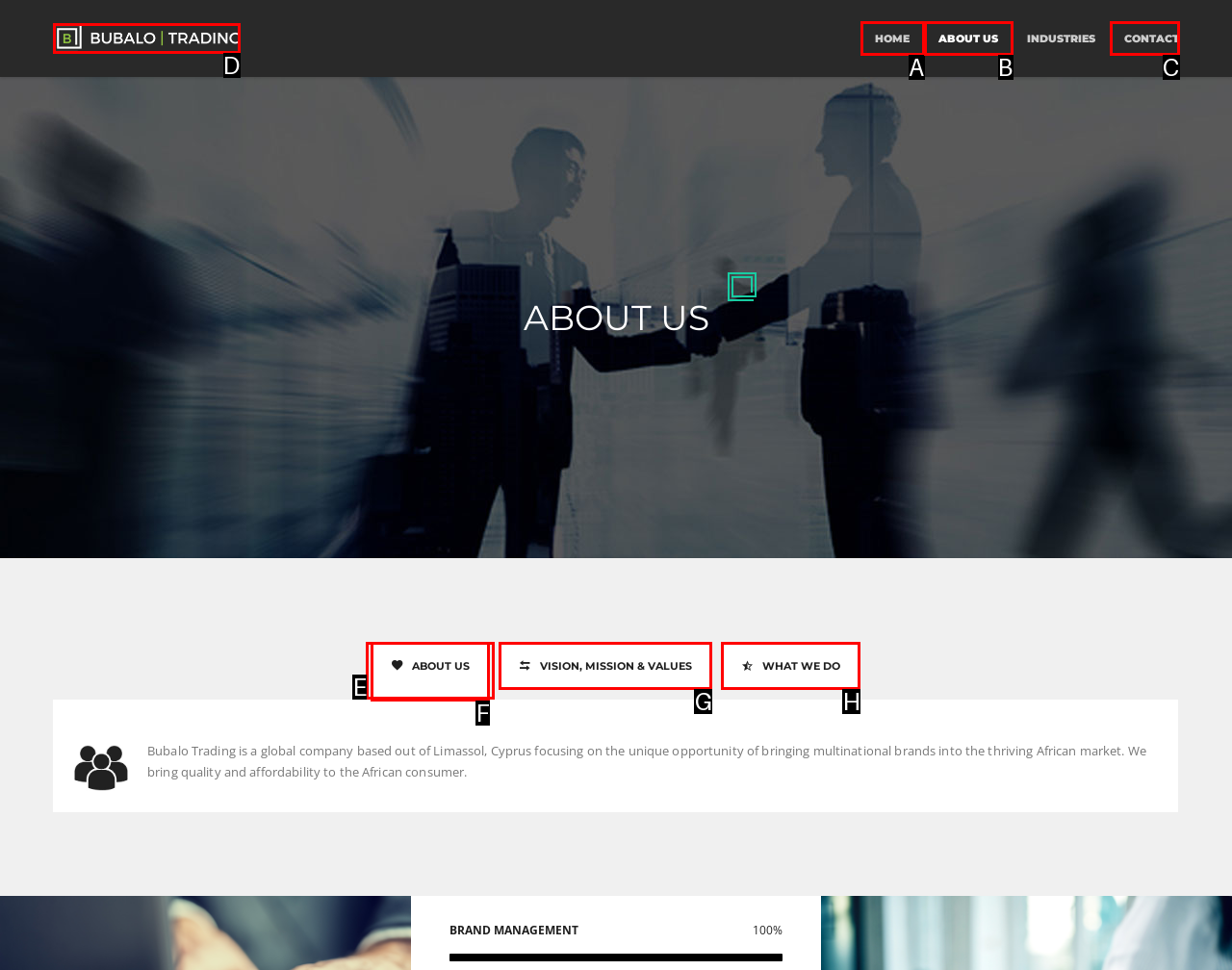Match the following description to the correct HTML element: About Us Indicate your choice by providing the letter.

B